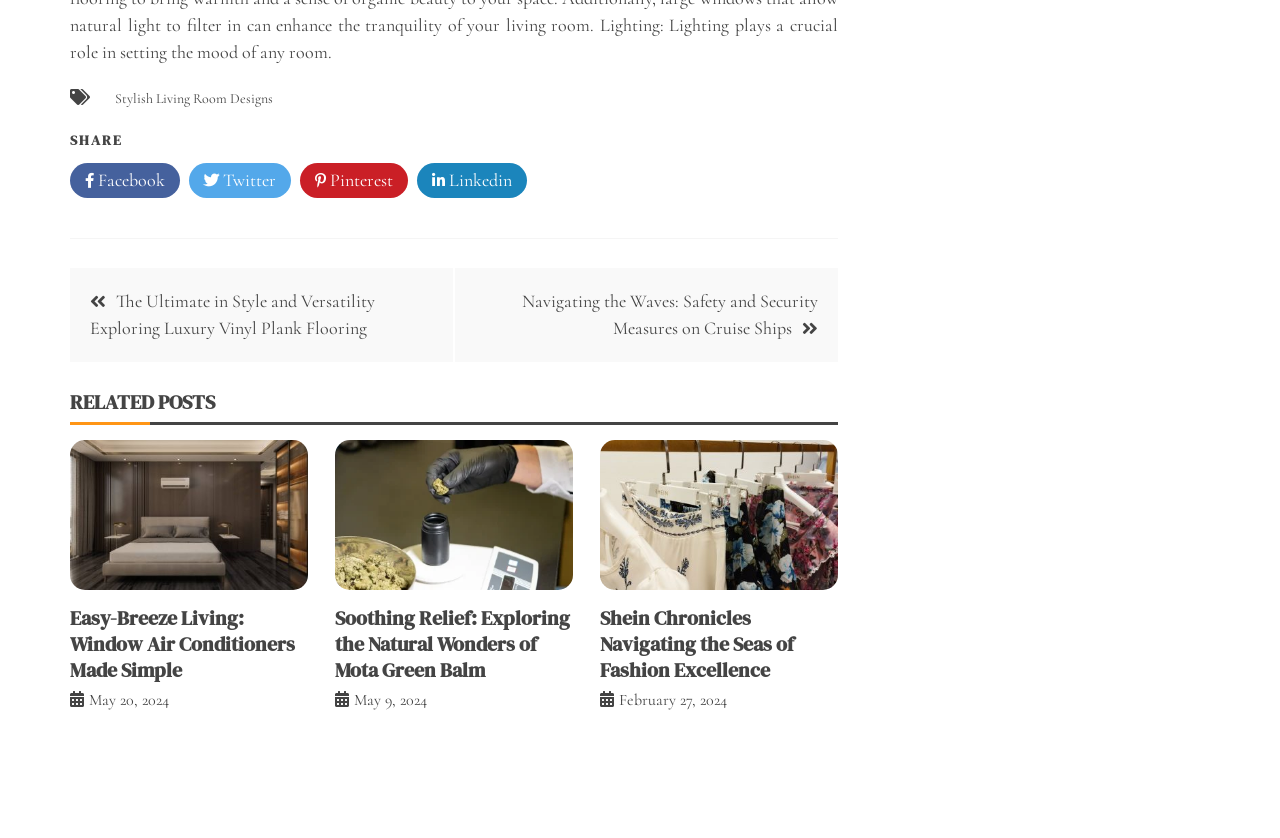Please identify the bounding box coordinates of the element I need to click to follow this instruction: "Go to 'Contact Us'".

None